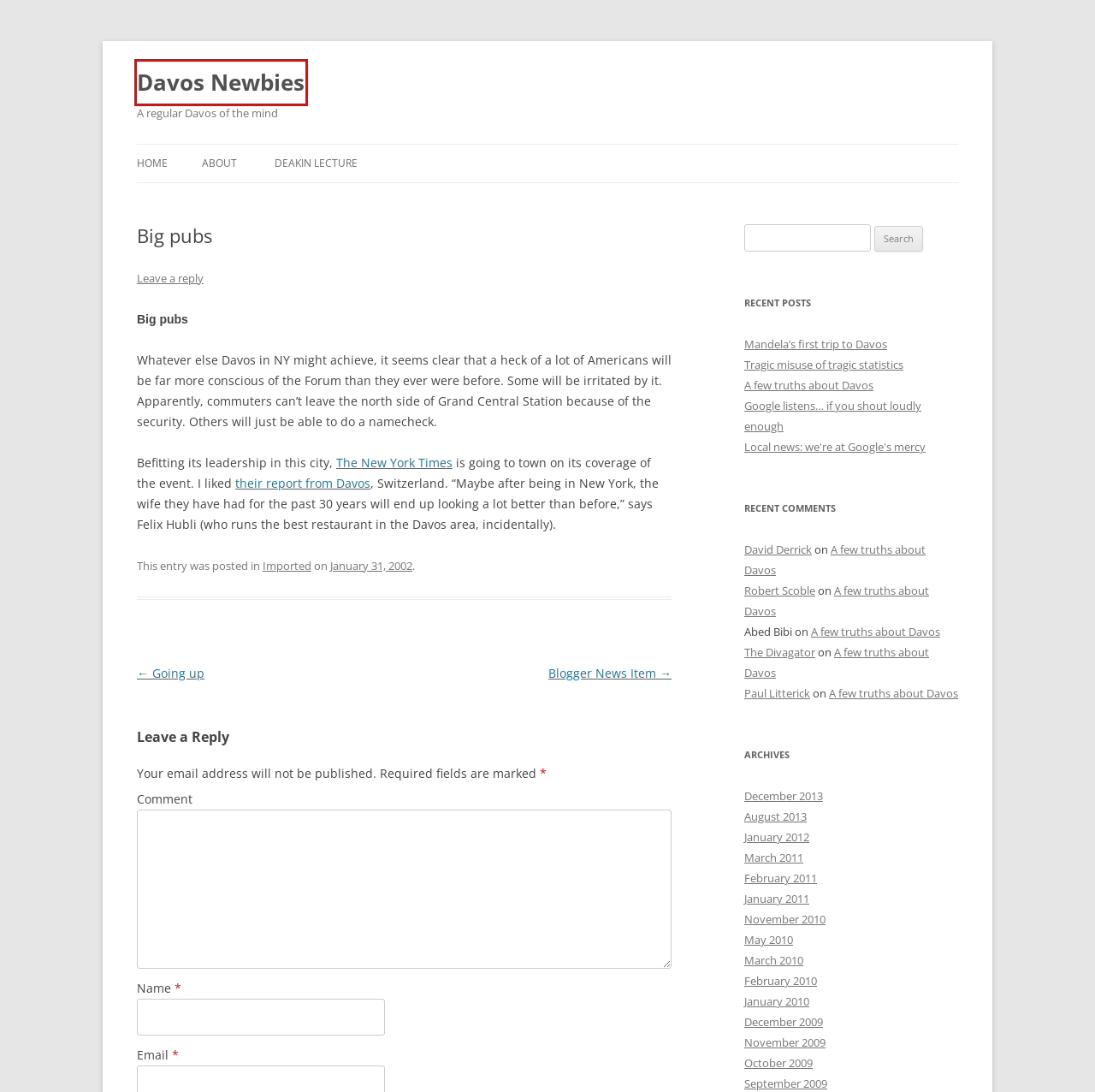Examine the screenshot of a webpage with a red rectangle bounding box. Select the most accurate webpage description that matches the new webpage after clicking the element within the bounding box. Here are the candidates:
A. March | 2011 | Davos Newbies
B. December | 2009 | Davos Newbies
C. Mandela’s first trip to Davos  | Davos Newbies
D. Tragic misuse of tragic statistics | Davos Newbies
E. January | 2012 | Davos Newbies
F. A few truths about Davos | Davos Newbies
G. Davos Newbies | A regular Davos of the mind
H. Local news: we're at Google's mercy  | Davos Newbies

G